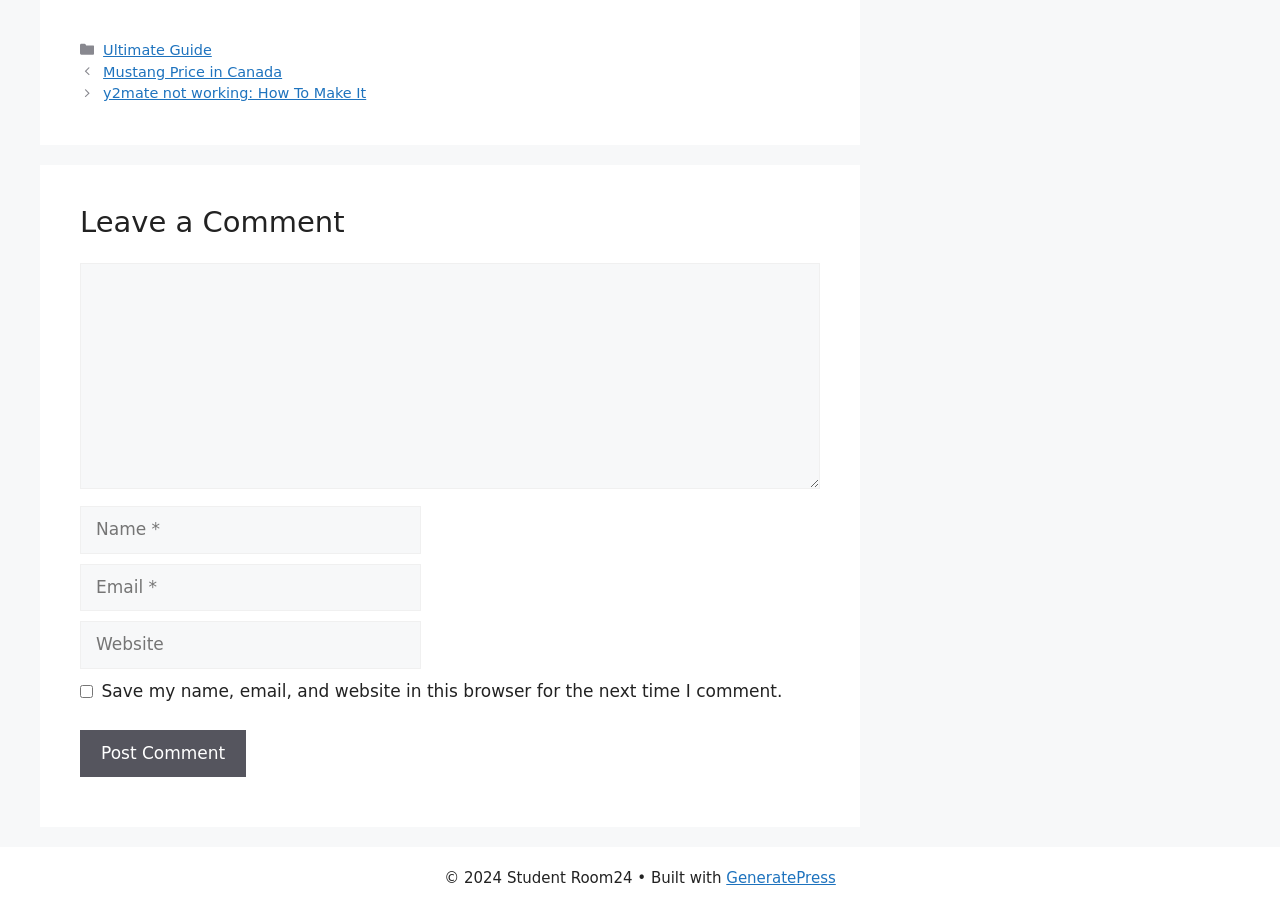Locate the bounding box coordinates of the element that should be clicked to execute the following instruction: "Enter your name in the 'Name' field".

[0.062, 0.557, 0.329, 0.609]